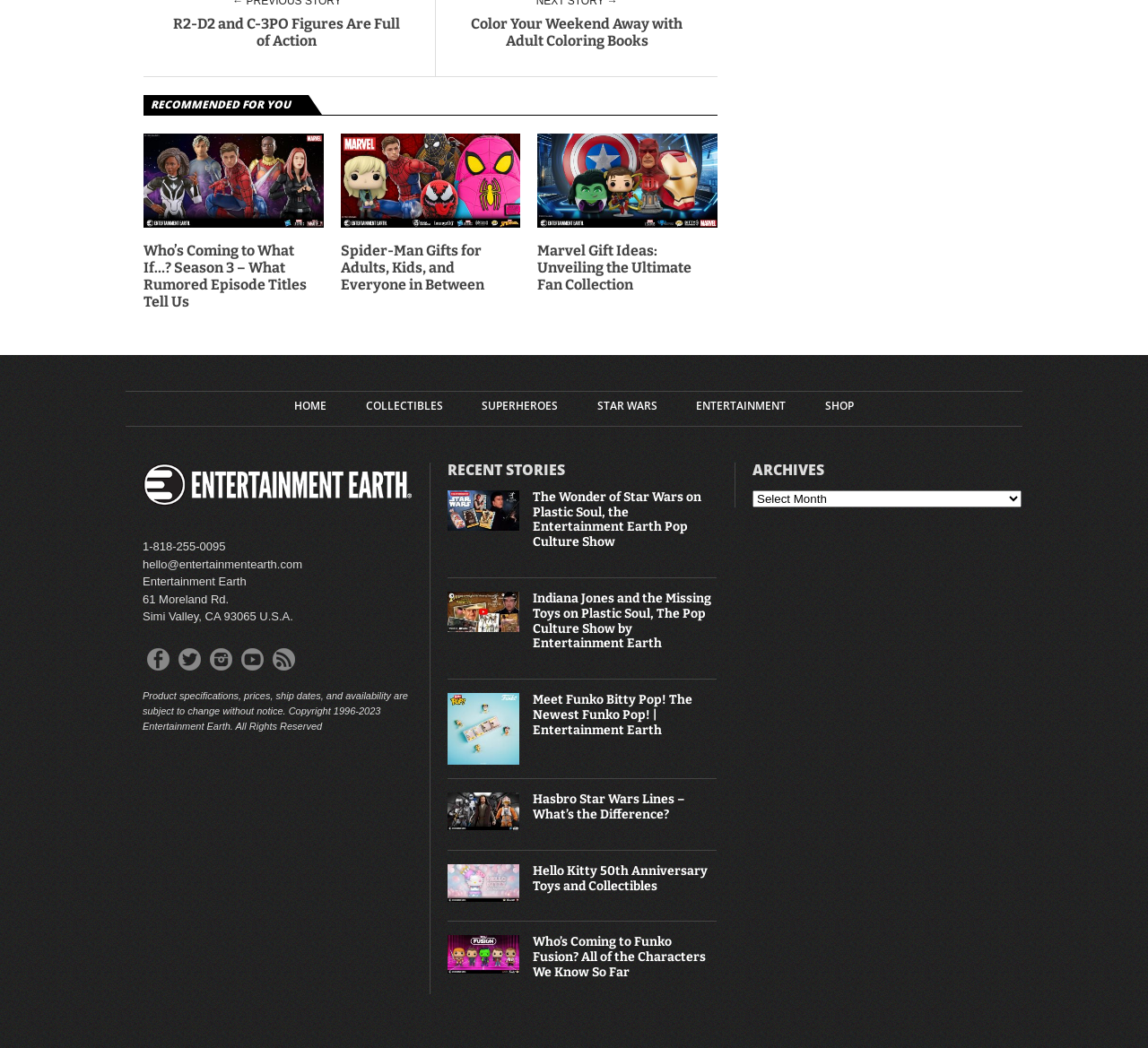Identify the bounding box coordinates for the element you need to click to achieve the following task: "Click on the 'The Wonder of Star Wars on Plastic Soul, the Entertainment Earth Pop Culture Show' link". Provide the bounding box coordinates as four float numbers between 0 and 1, in the form [left, top, right, bottom].

[0.39, 0.496, 0.452, 0.509]